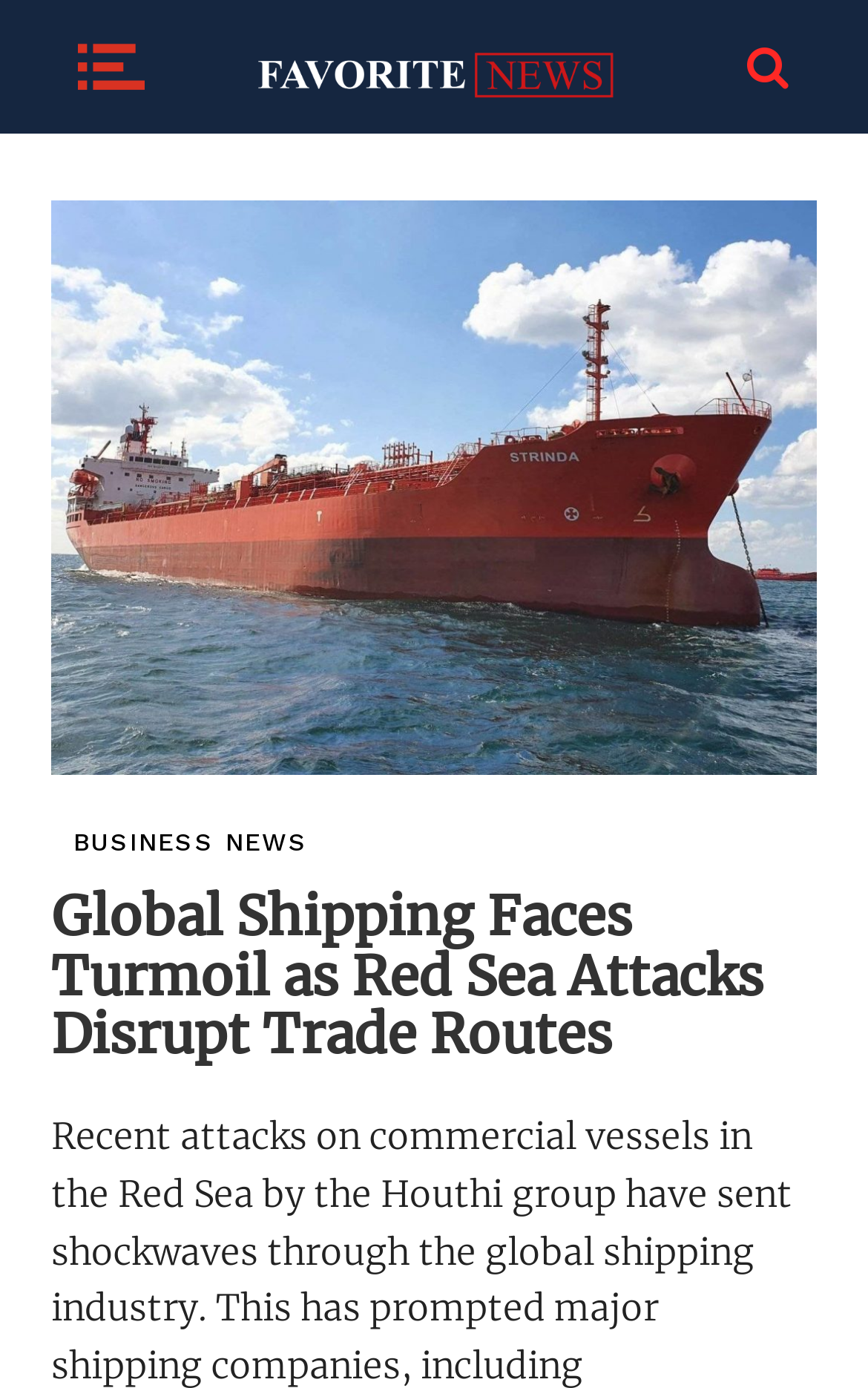What is the name of the news organization?
Refer to the image and provide a one-word or short phrase answer.

Favorite News